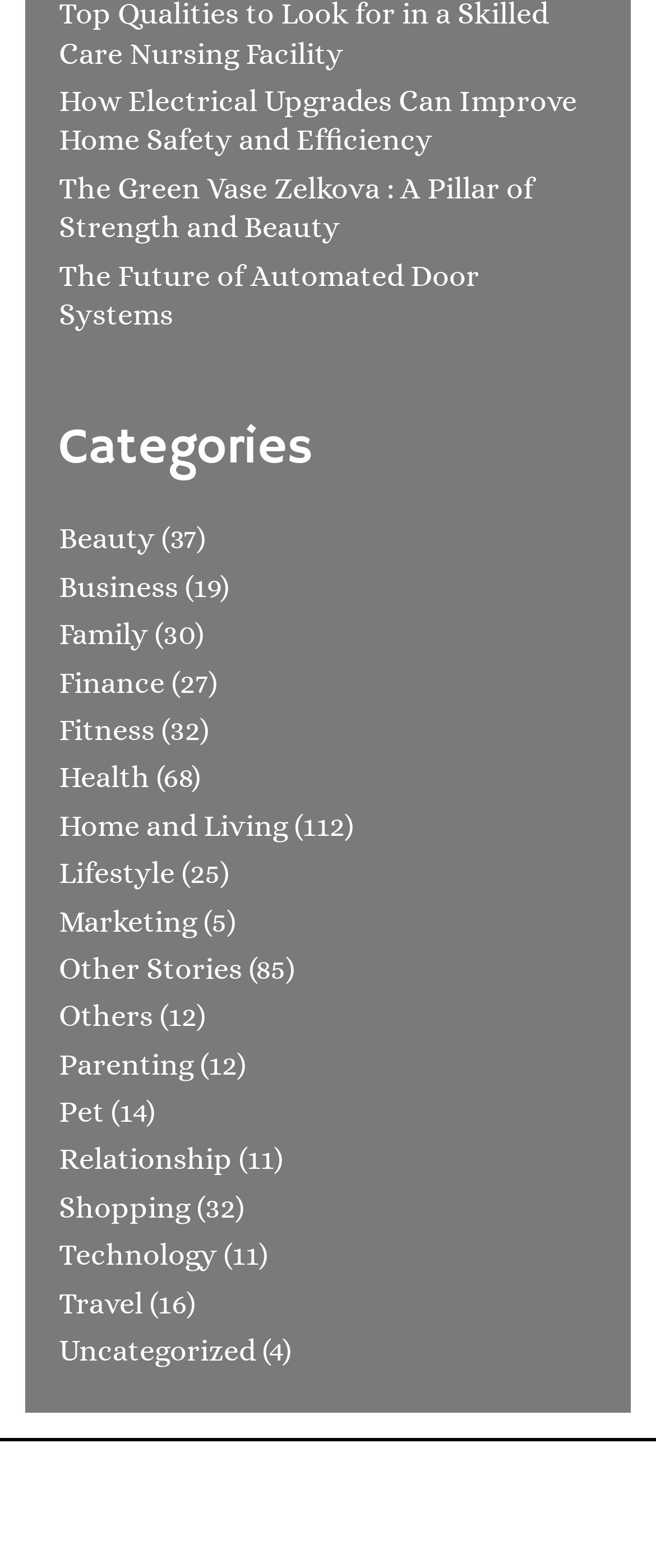How many categories are listed on the webpage?
Based on the image content, provide your answer in one word or a short phrase.

20